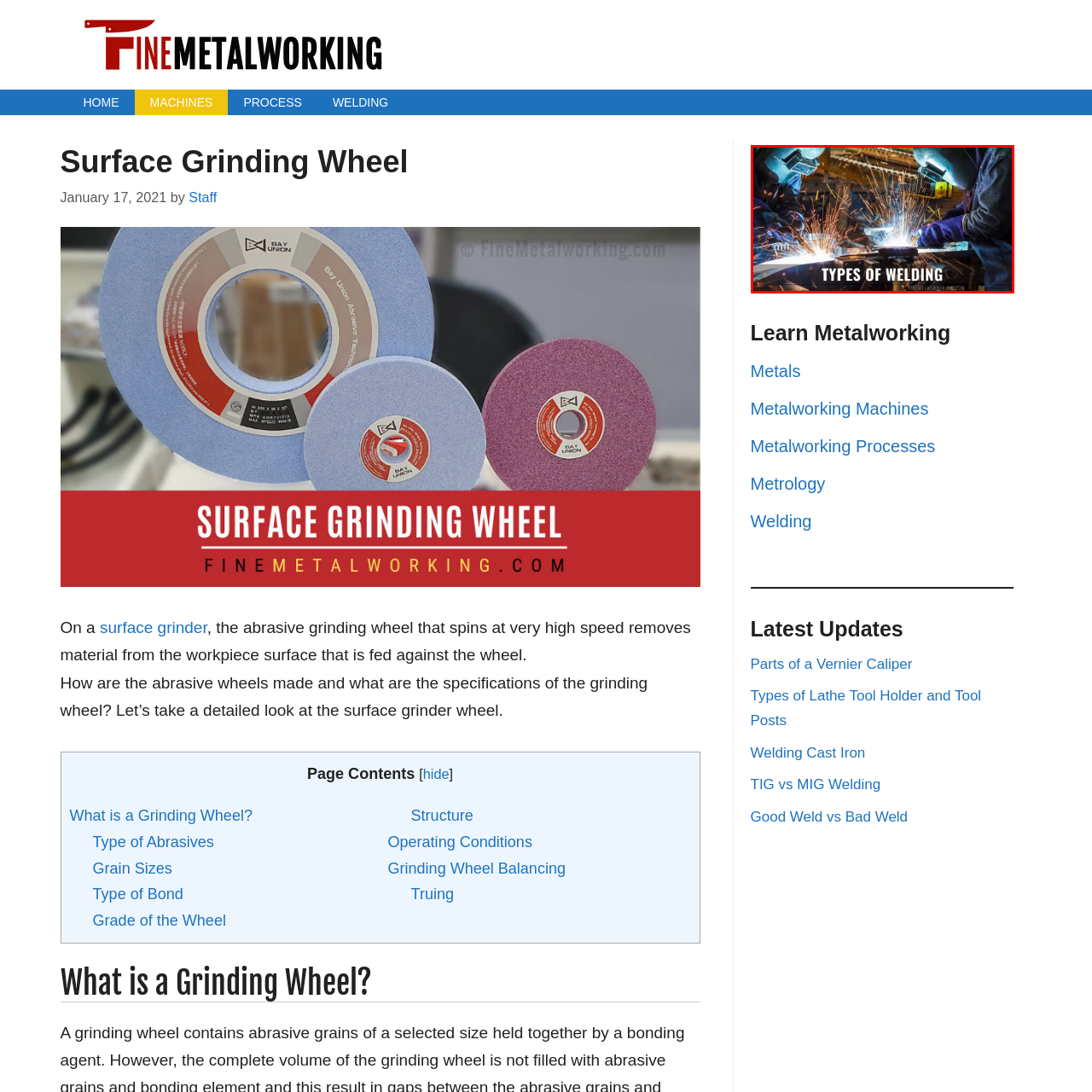What is the color of the background?
Pay attention to the image outlined by the red bounding box and provide a thorough explanation in your answer, using clues from the image.

The sparks illuminate the workspace, creating a vivid contrast with the dark background, which emphasizes the intensity of the welding process.